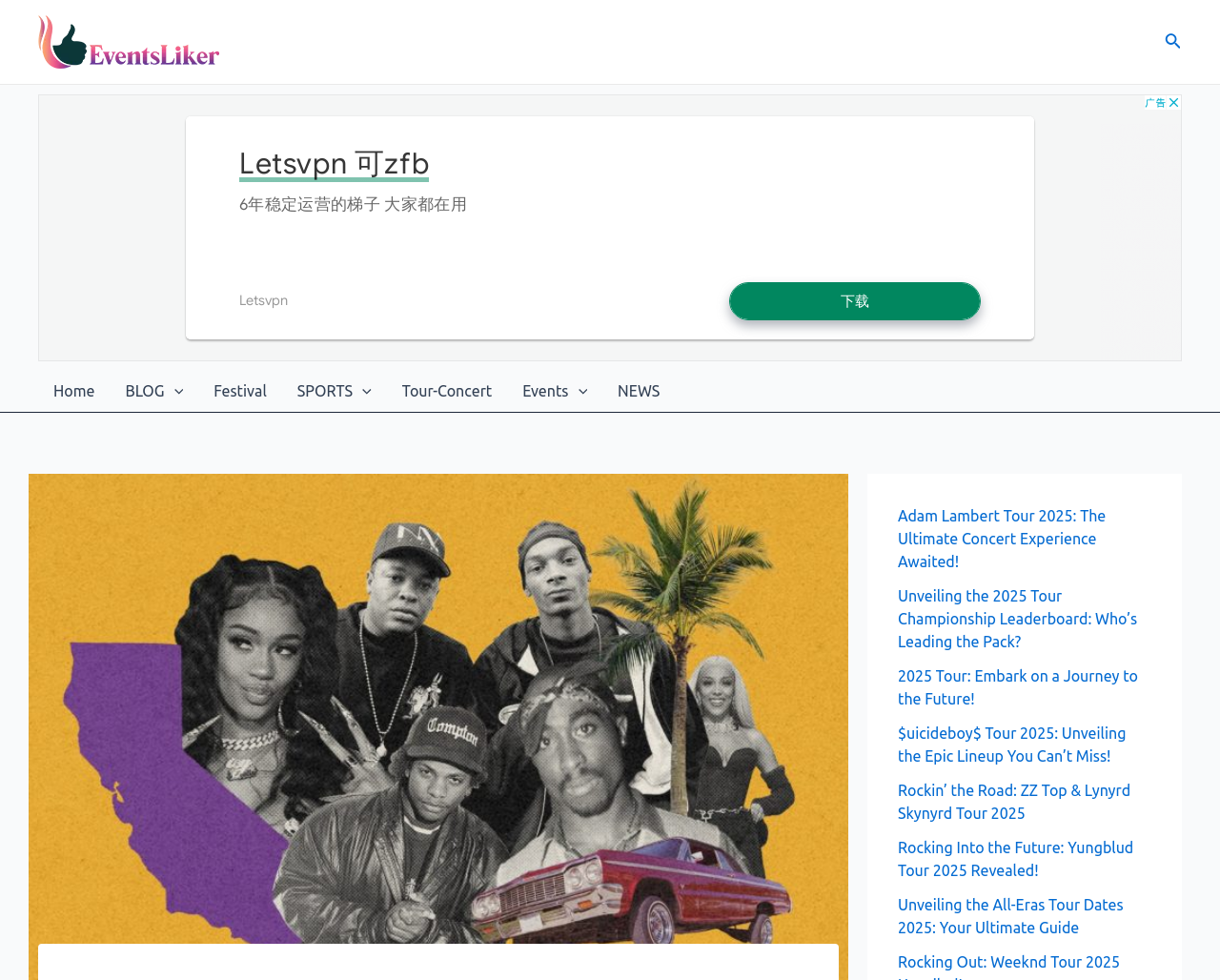Pinpoint the bounding box coordinates of the clickable area necessary to execute the following instruction: "Click on the EventsLiker logo". The coordinates should be given as four float numbers between 0 and 1, namely [left, top, right, bottom].

[0.031, 0.016, 0.18, 0.07]